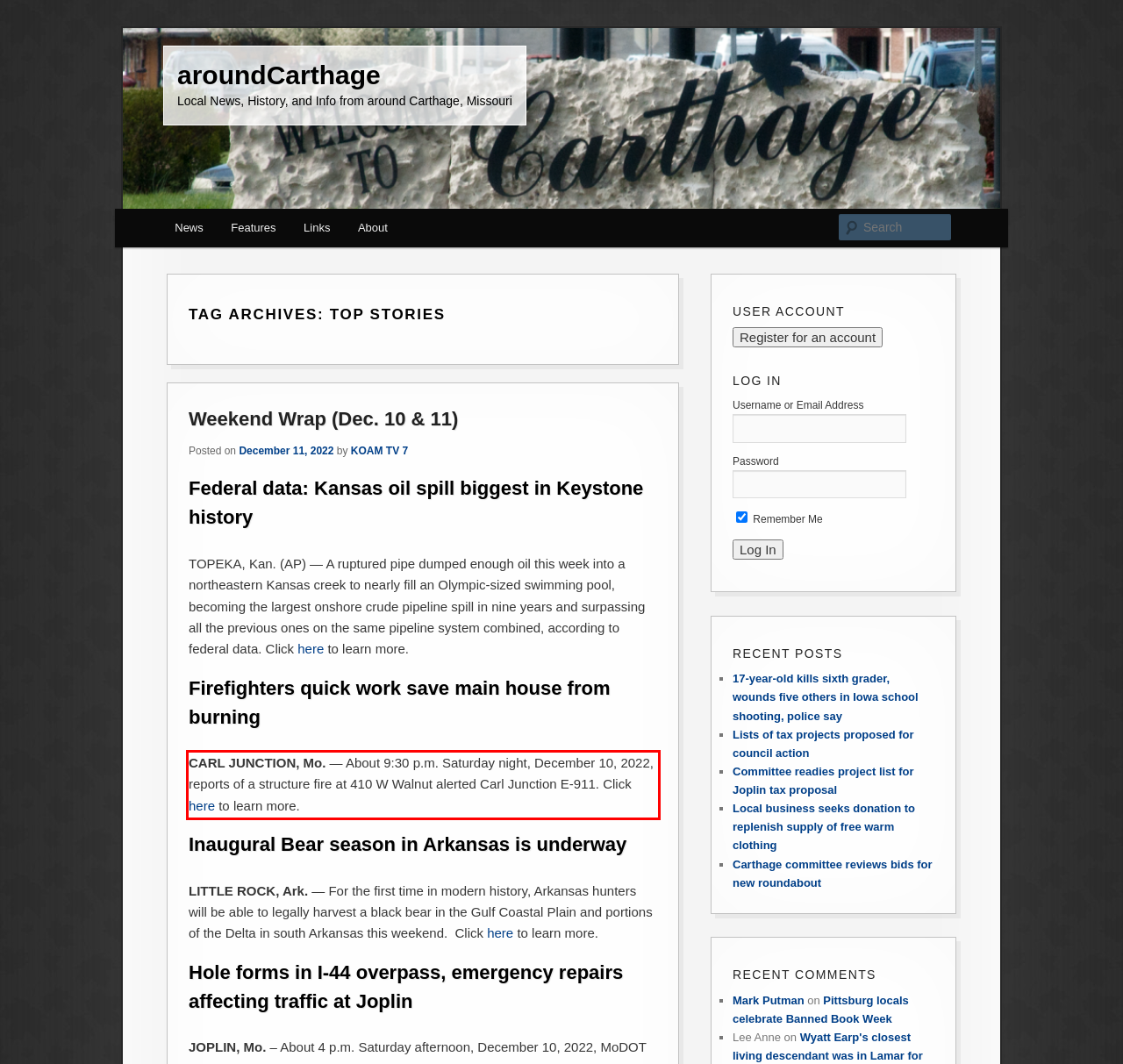By examining the provided screenshot of a webpage, recognize the text within the red bounding box and generate its text content.

CARL JUNCTION, Mo. — About 9:30 p.m. Saturday night, December 10, 2022, reports of a structure fire at 410 W Walnut alerted Carl Junction E-911. Click here to learn more.